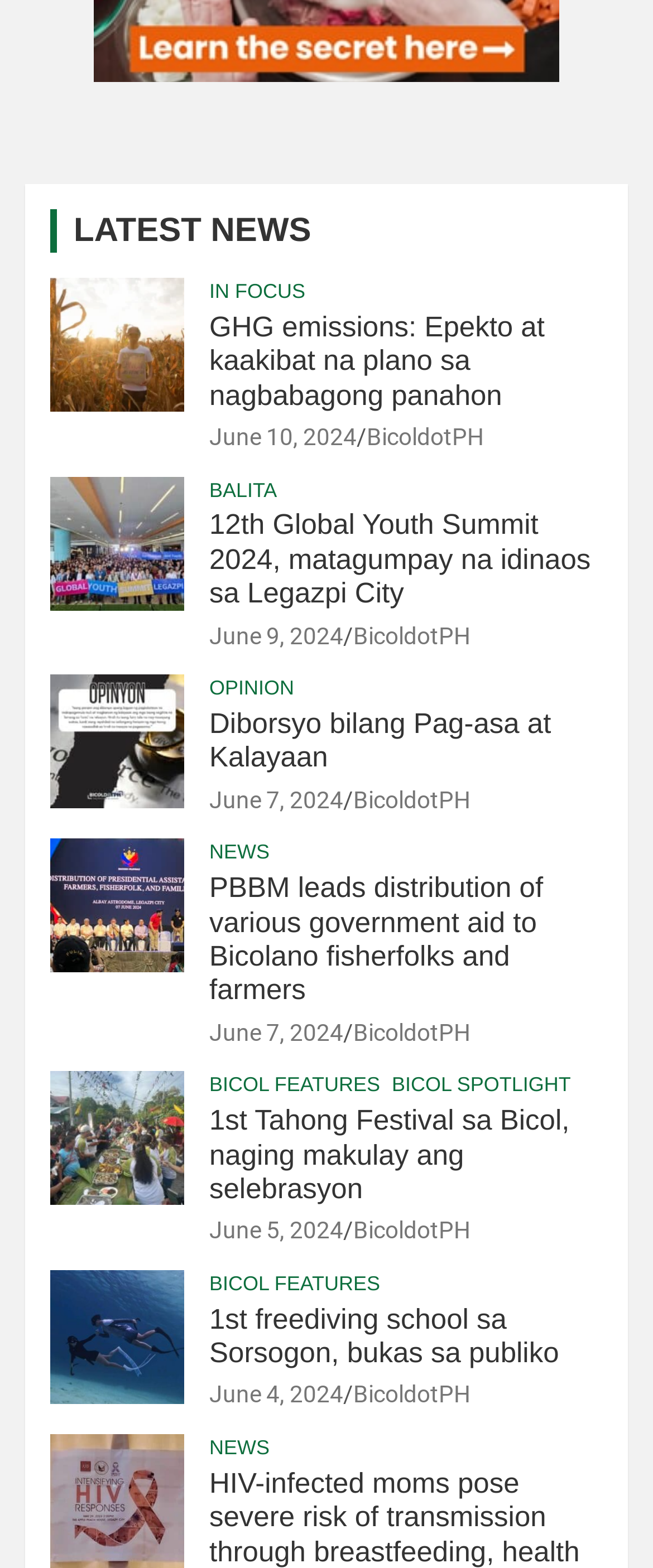Provide the bounding box coordinates of the UI element this sentence describes: "News".

[0.321, 0.915, 0.413, 0.933]